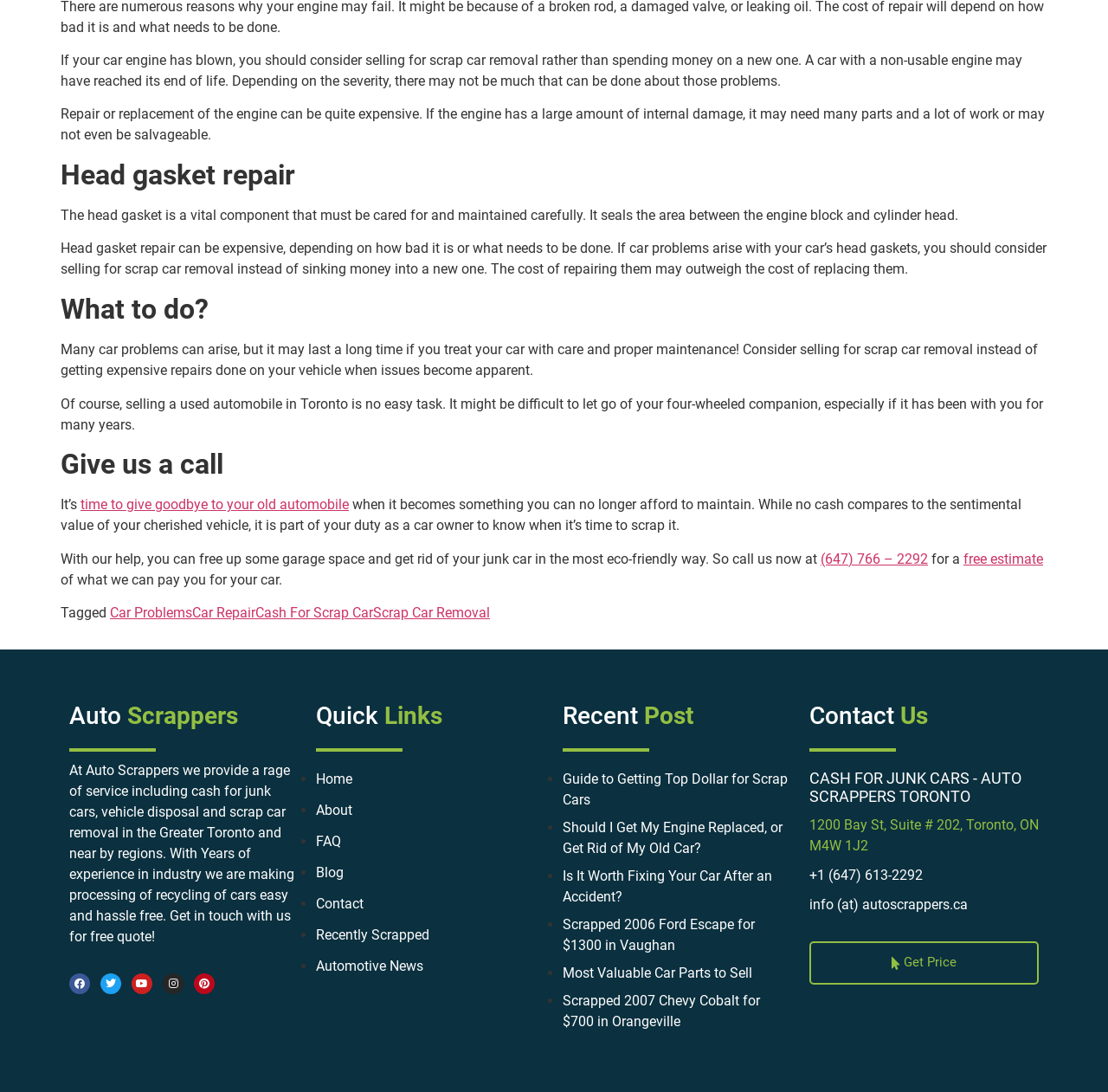Find the bounding box coordinates of the UI element according to this description: "free estimate".

[0.87, 0.504, 0.941, 0.519]